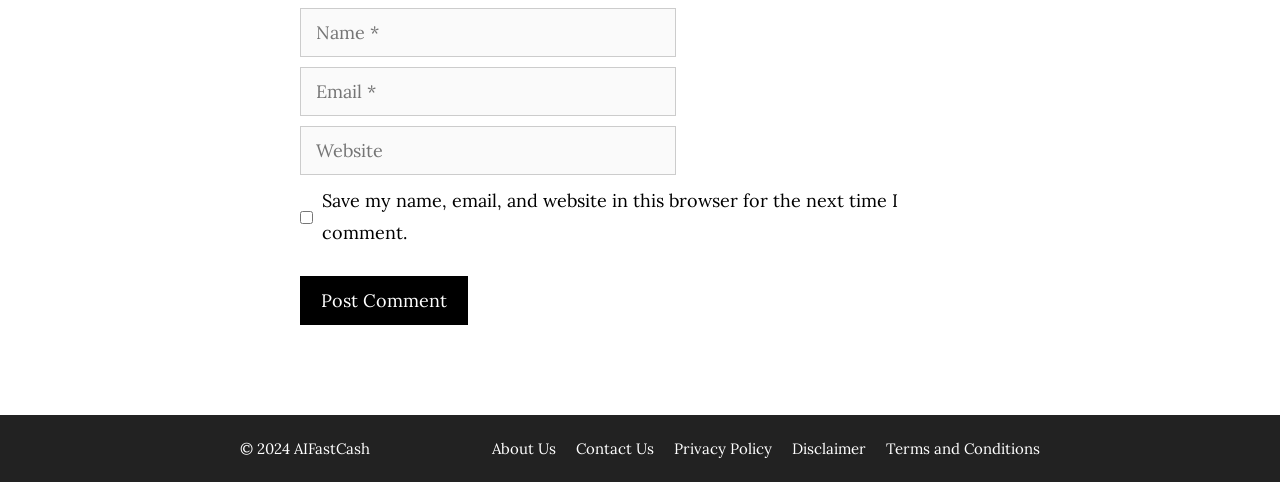What is the purpose of the checkbox?
We need a detailed and exhaustive answer to the question. Please elaborate.

The checkbox is located below the 'Website' textbox and is labeled 'Save my name, email, and website in this browser for the next time I comment.' This suggests that its purpose is to save the user's comment information for future use.